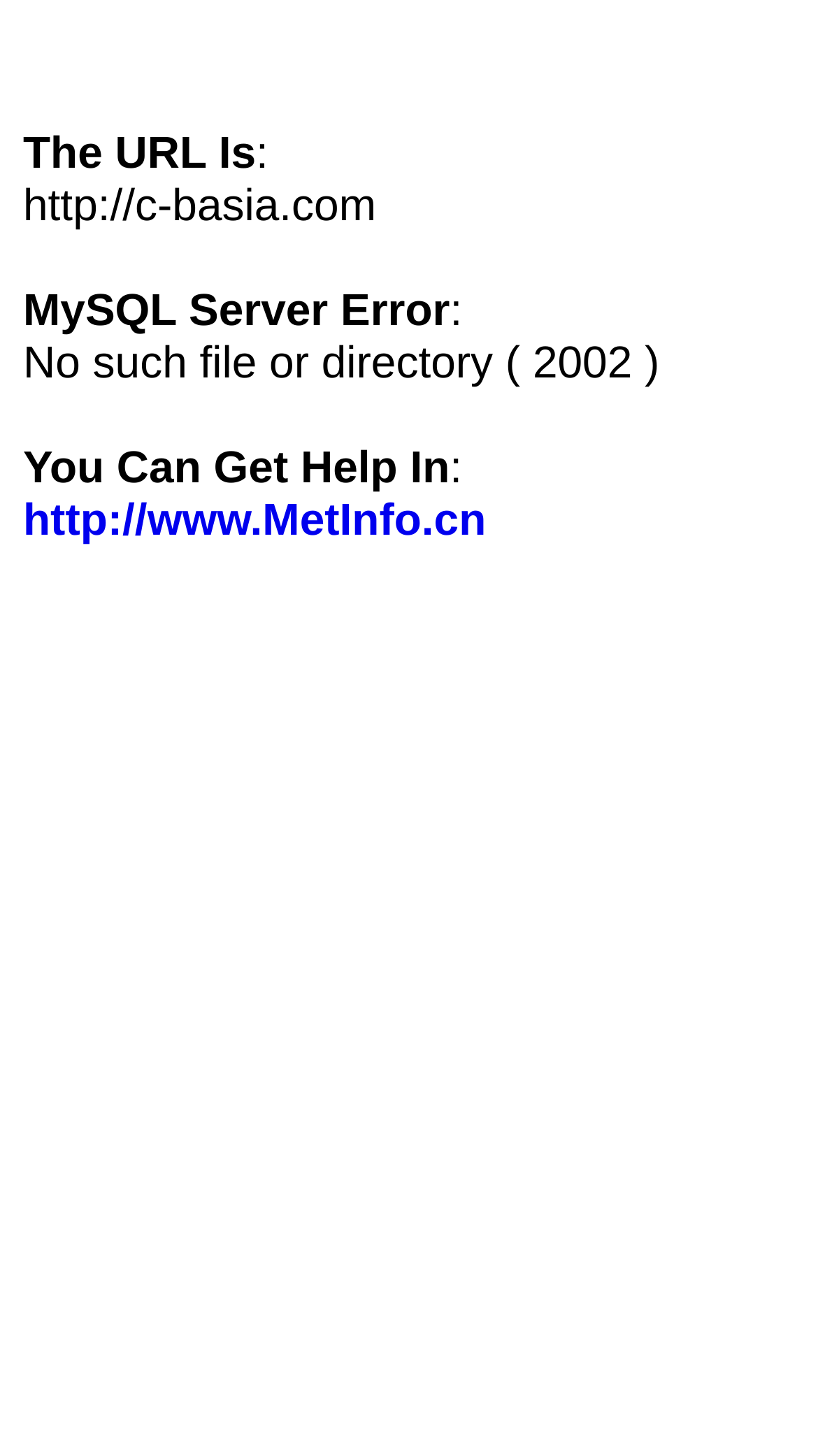Determine the bounding box coordinates of the UI element described below. Use the format (top-left x, top-left y, bottom-right x, bottom-right y) with floating point numbers between 0 and 1: http://www.MetInfo.cn

[0.028, 0.34, 0.594, 0.374]